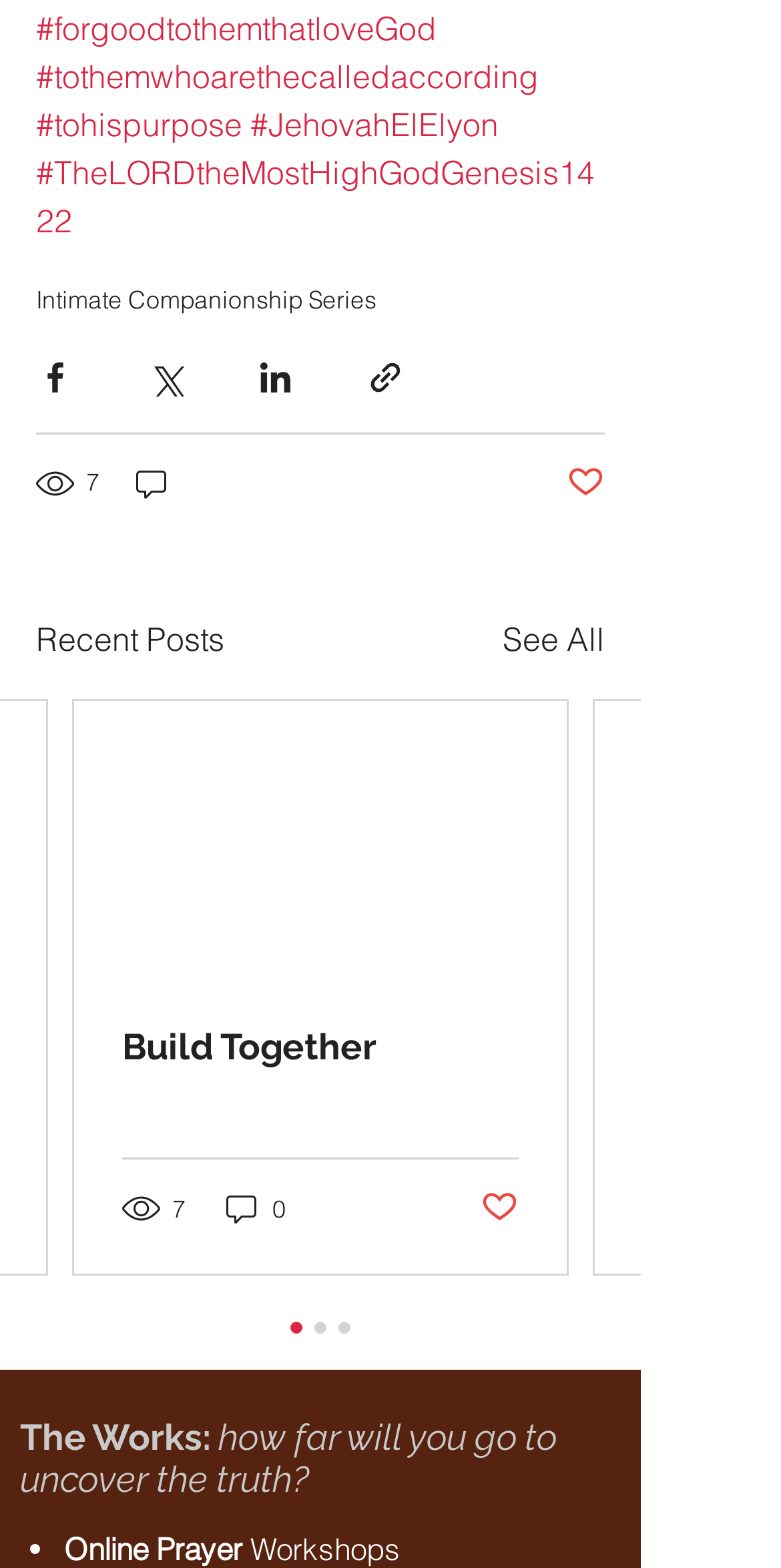Use a single word or phrase to answer the question:
How many comments does the first article have?

0 comments